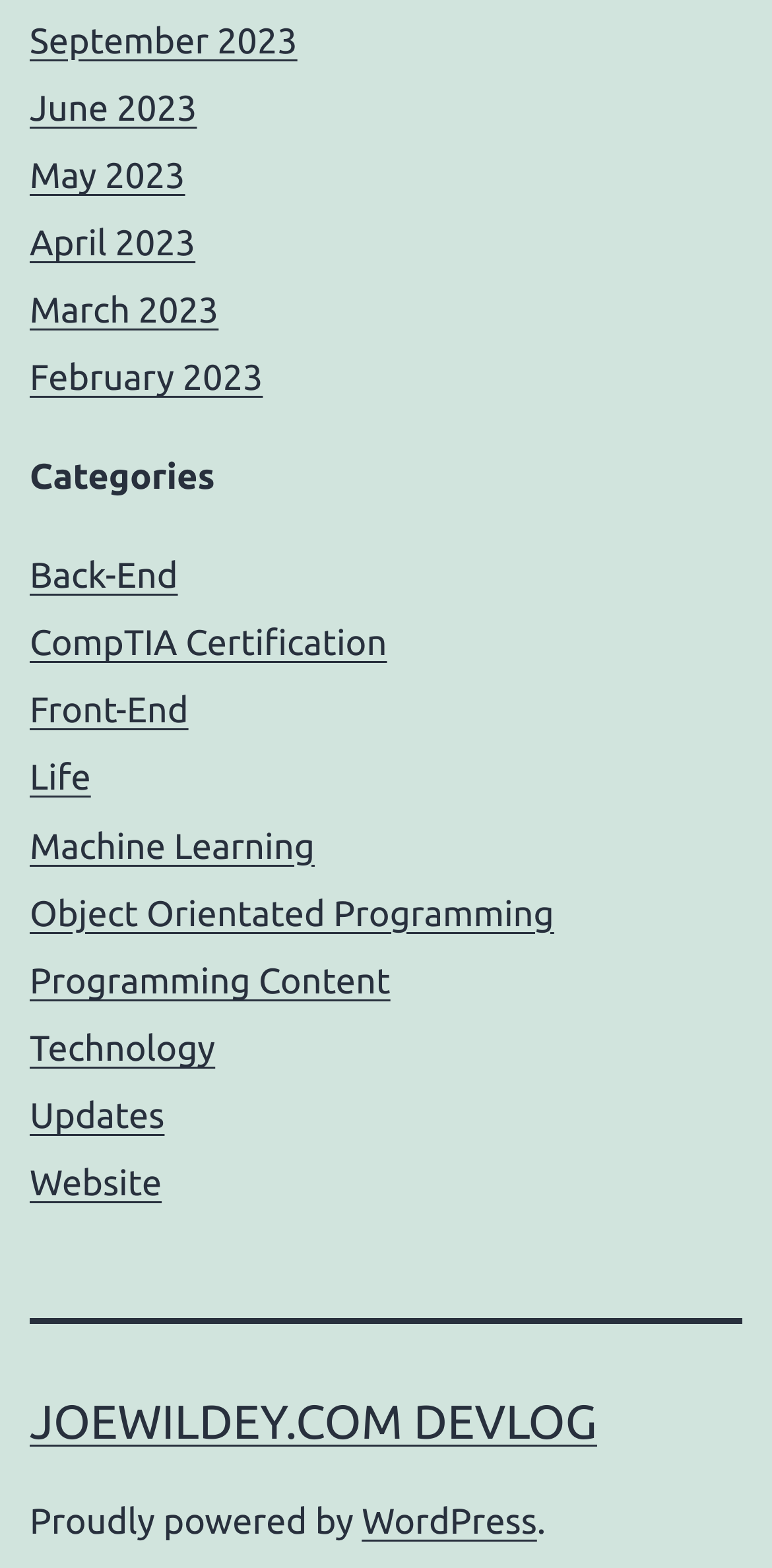How many categories are listed under 'Categories'?
Answer the question using a single word or phrase, according to the image.

9